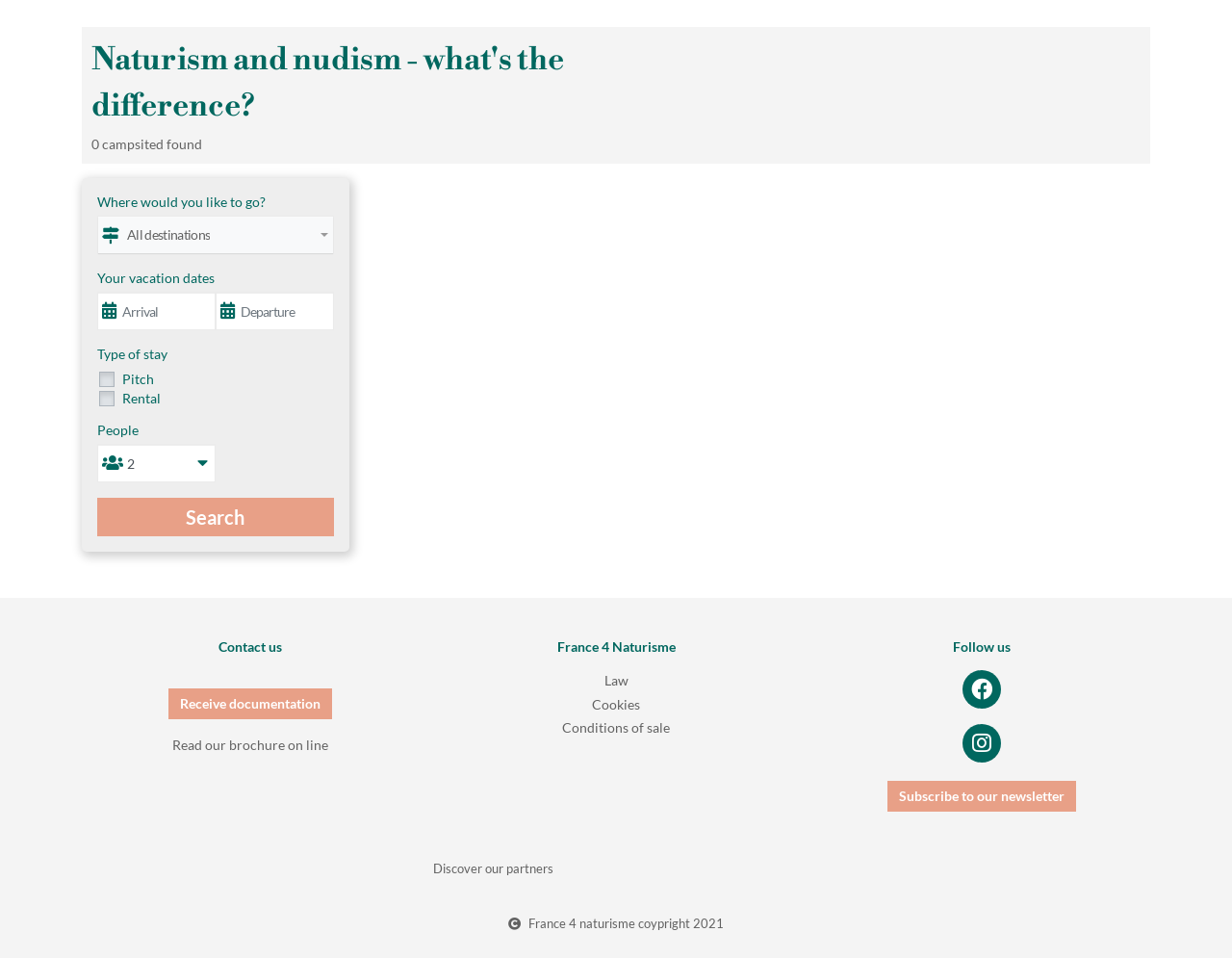How many people are initially selected?
Relying on the image, give a concise answer in one word or a brief phrase.

2